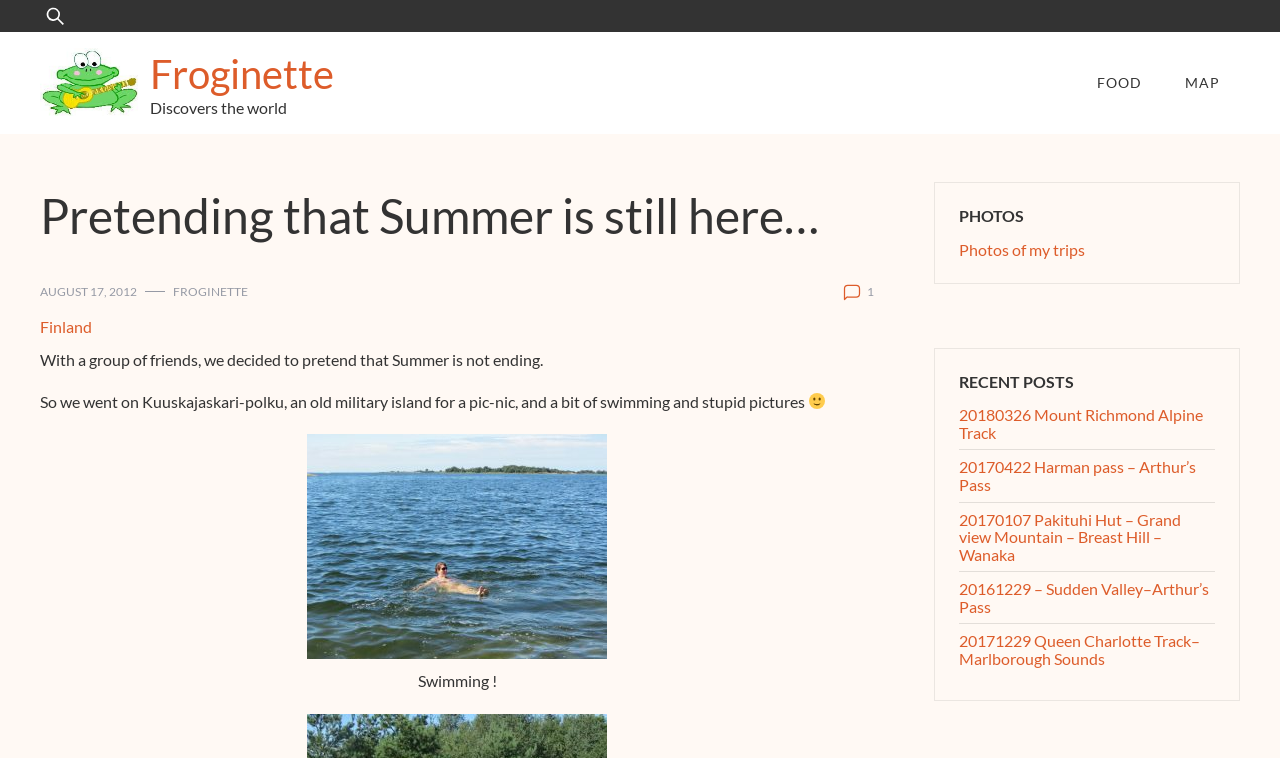Provide the bounding box coordinates of the section that needs to be clicked to accomplish the following instruction: "Read the post about pretending summer is still here."

[0.031, 0.462, 0.424, 0.487]